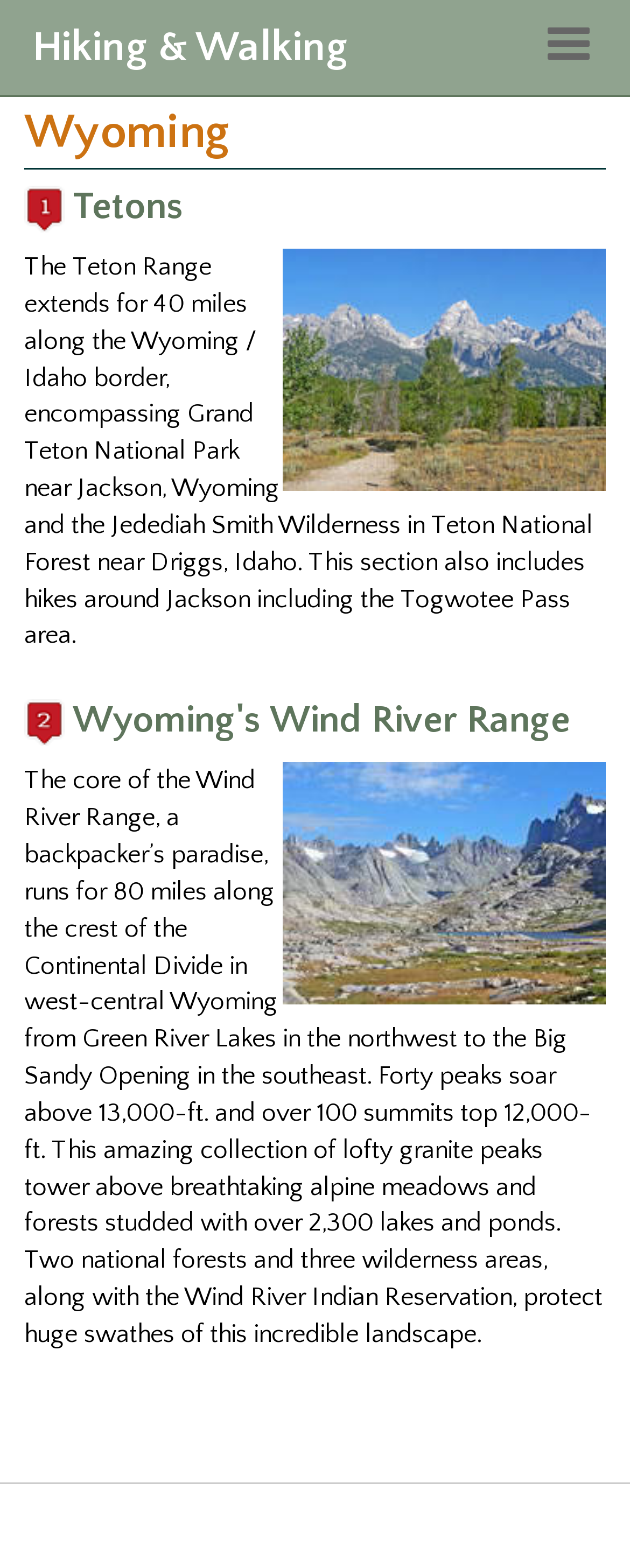What is the location of Grand Teton National Park?
Your answer should be a single word or phrase derived from the screenshot.

Jackson, Wyoming